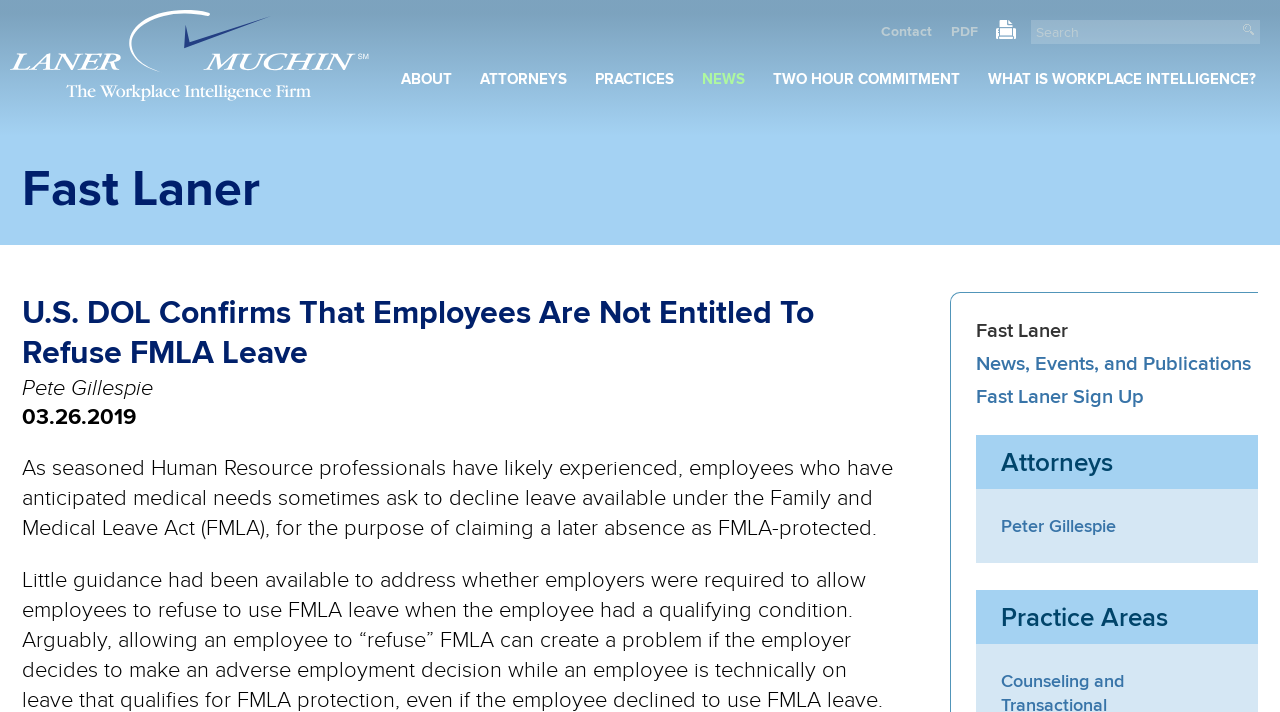Please identify the primary heading of the webpage and give its text content.

U.S. DOL Confirms That Employees Are Not Entitled To Refuse FMLA Leave